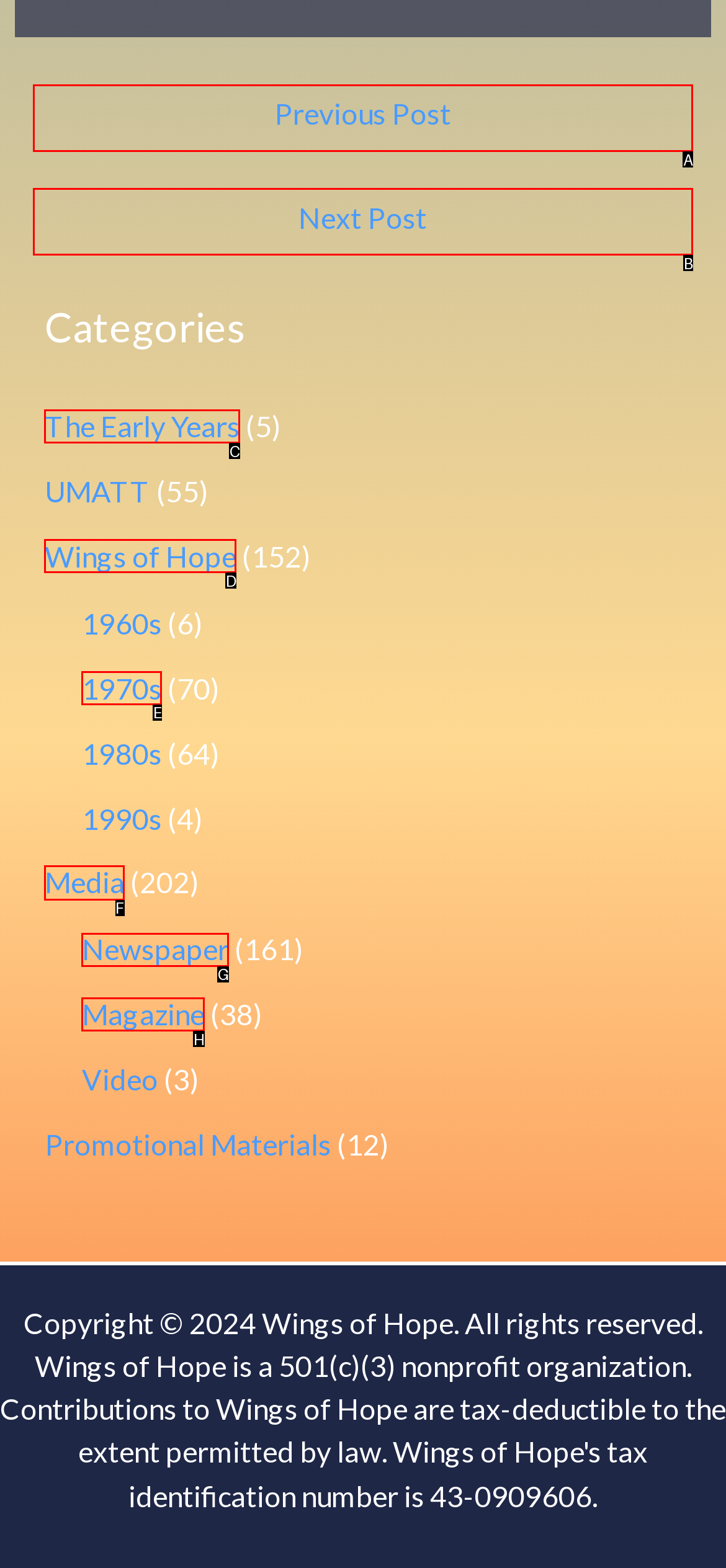Select the appropriate bounding box to fulfill the task: Send an email to Jeff Respond with the corresponding letter from the choices provided.

None